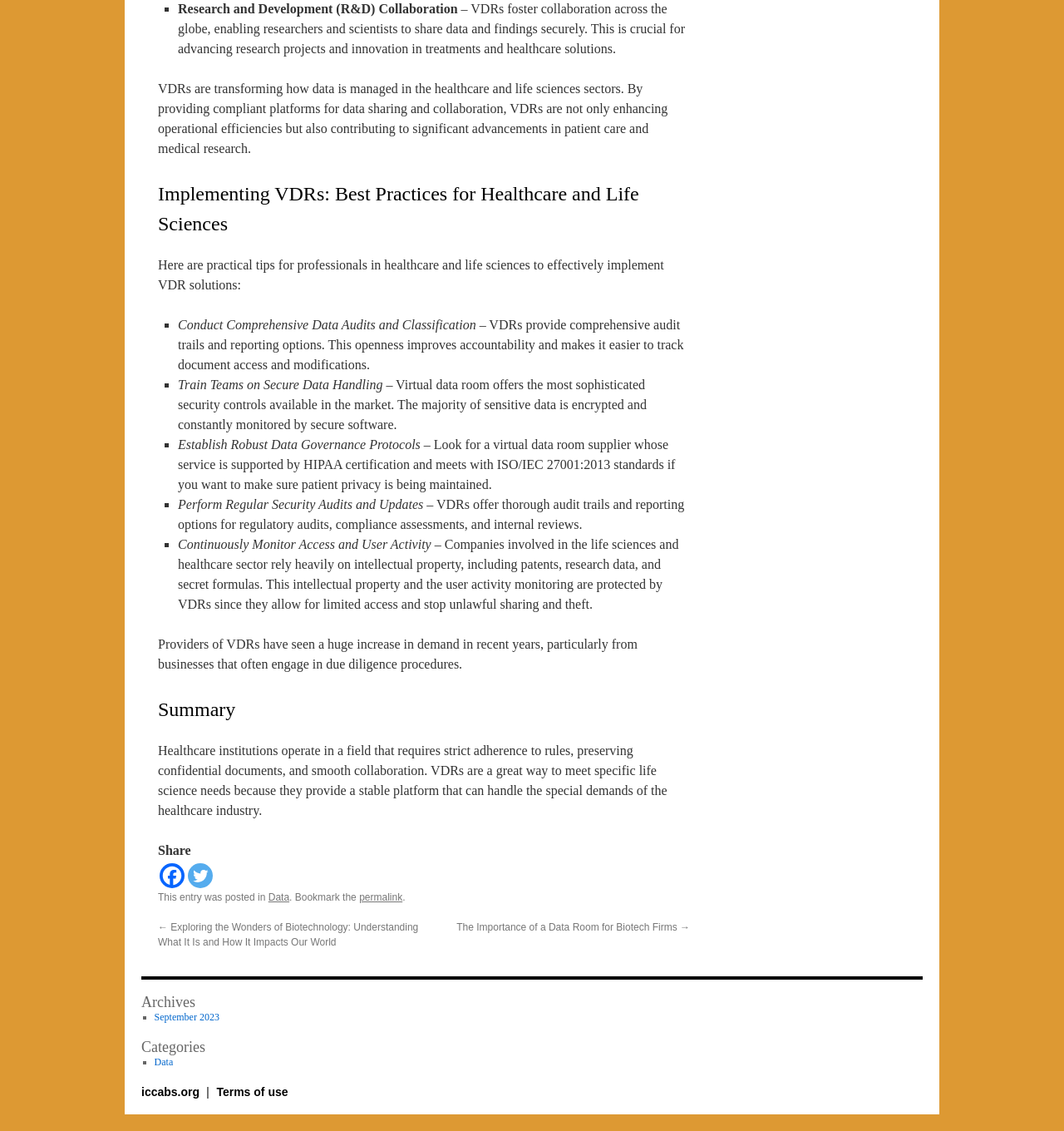Please determine the bounding box coordinates for the UI element described here. Use the format (top-left x, top-left y, bottom-right x, bottom-right y) with values bounded between 0 and 1: Terms of use

[0.203, 0.959, 0.271, 0.971]